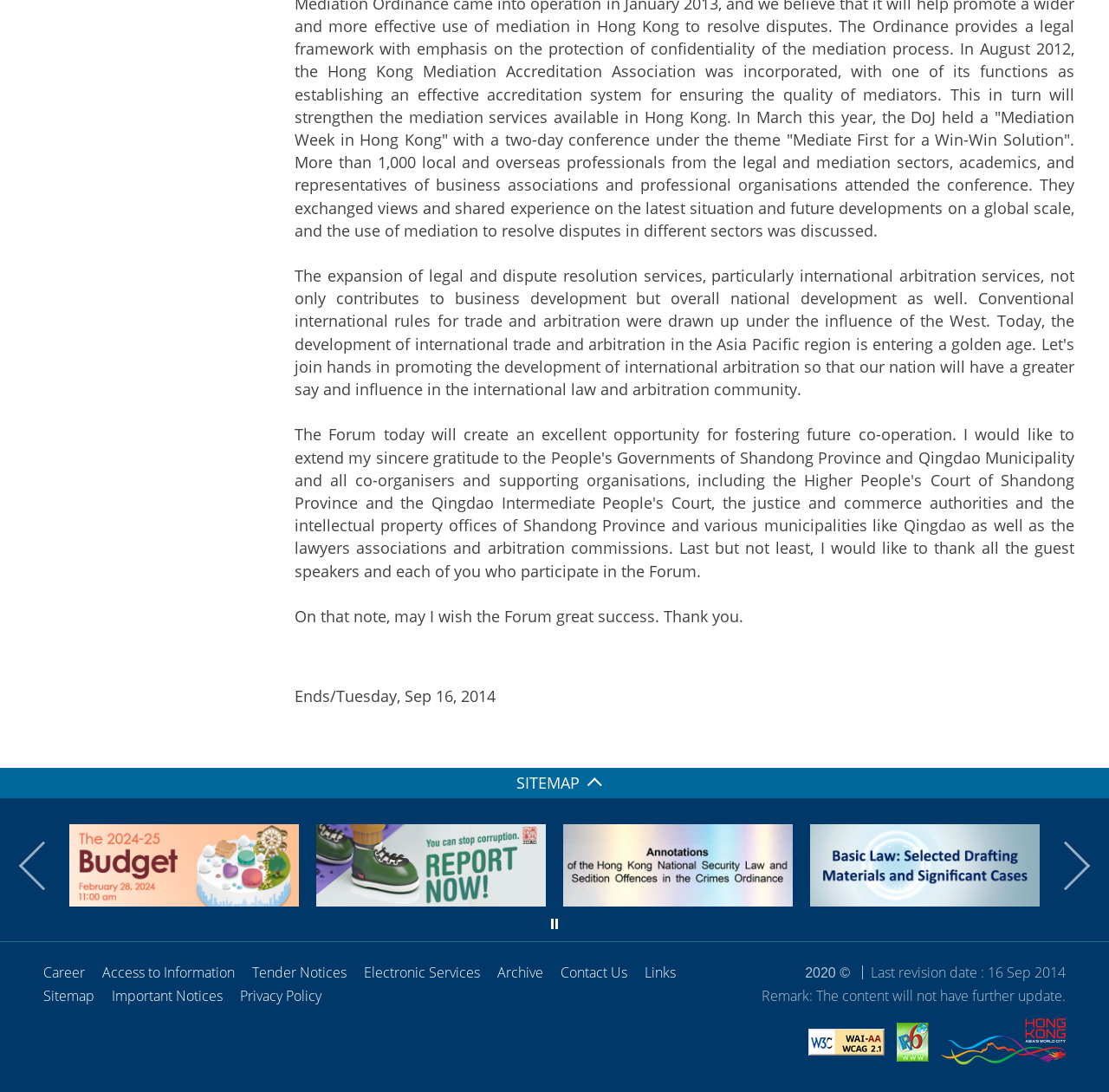Please reply to the following question using a single word or phrase: 
What is the copyright year of the webpage?

2020